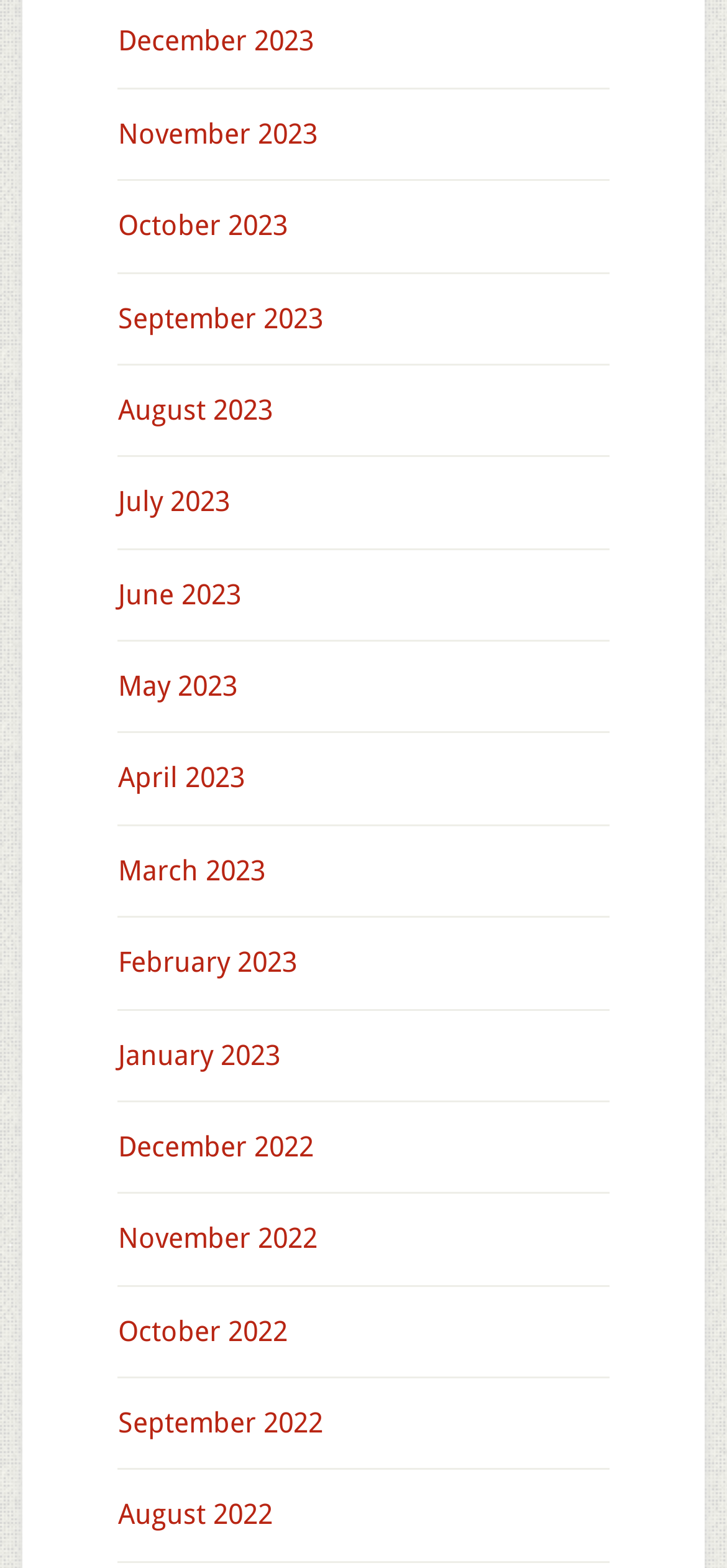Give a concise answer using only one word or phrase for this question:
How many months are listed in 2022?

5